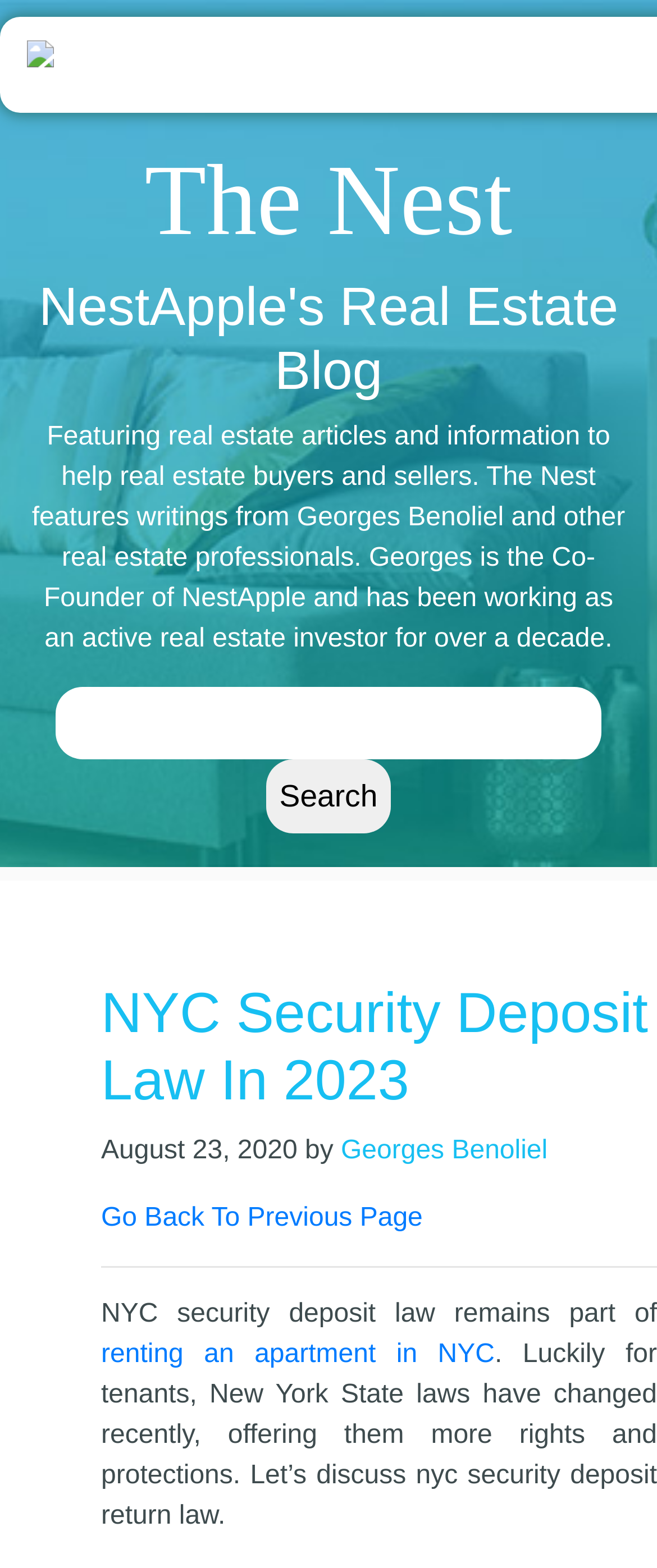Find and provide the bounding box coordinates for the UI element described with: "Go Back To Previous Page".

[0.154, 0.767, 0.643, 0.786]